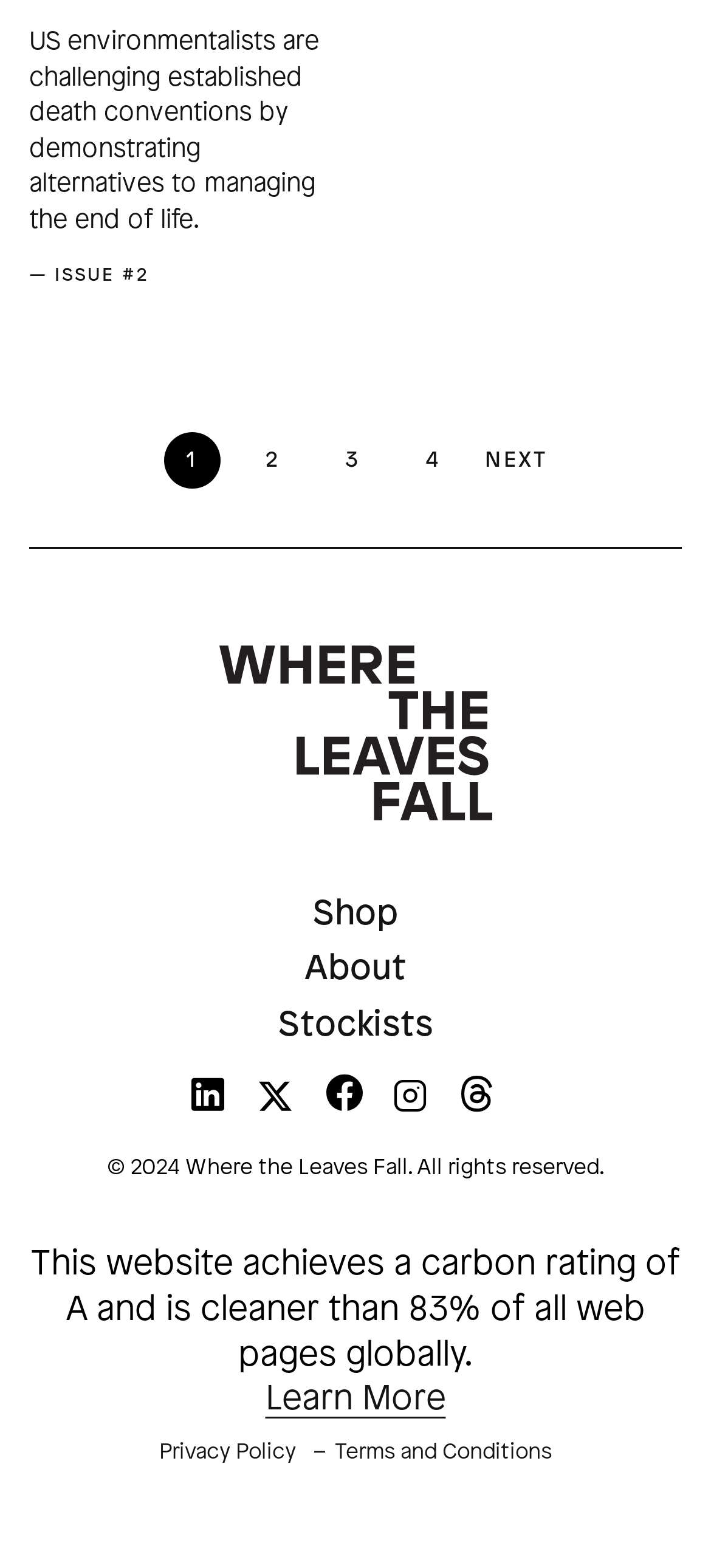Determine the bounding box coordinates of the target area to click to execute the following instruction: "Visit the 'Shop' page."

[0.44, 0.572, 0.56, 0.595]